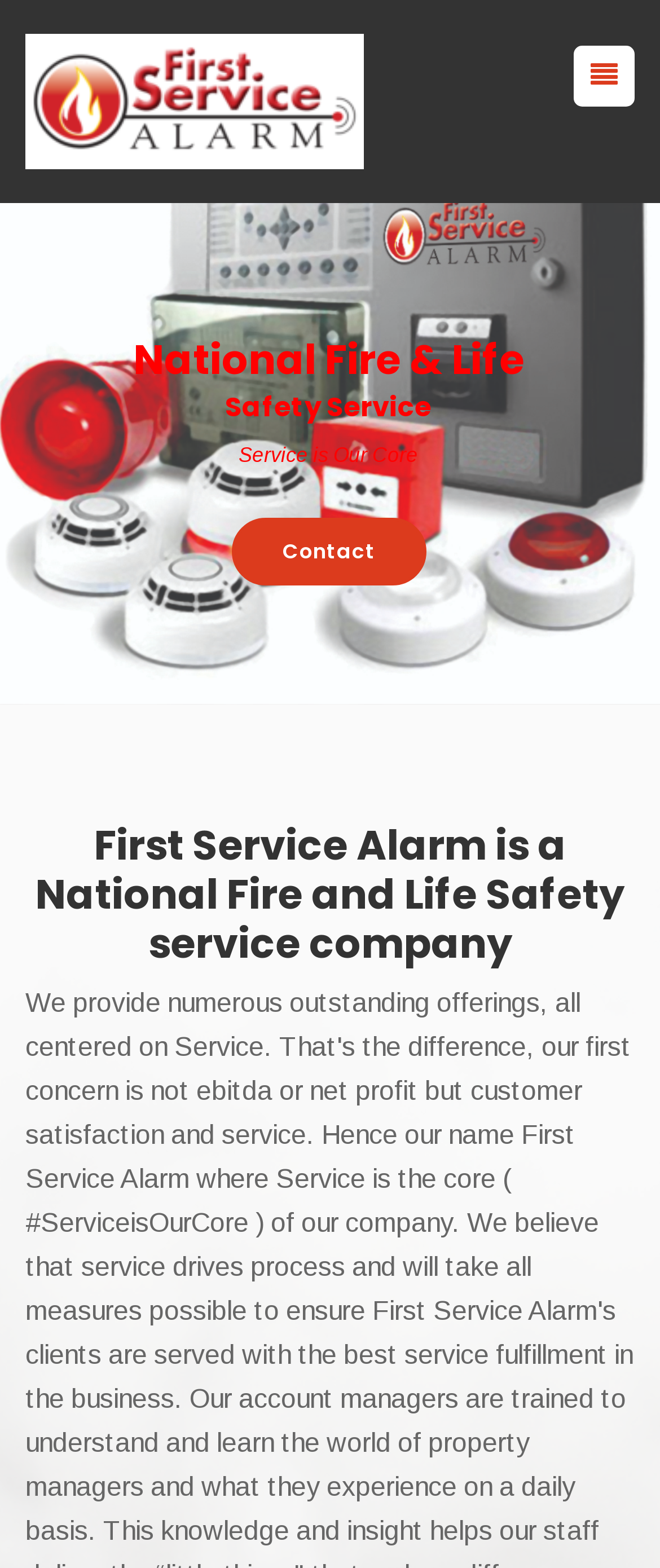What is the logo of First Service Alarm?
By examining the image, provide a one-word or phrase answer.

logo.png